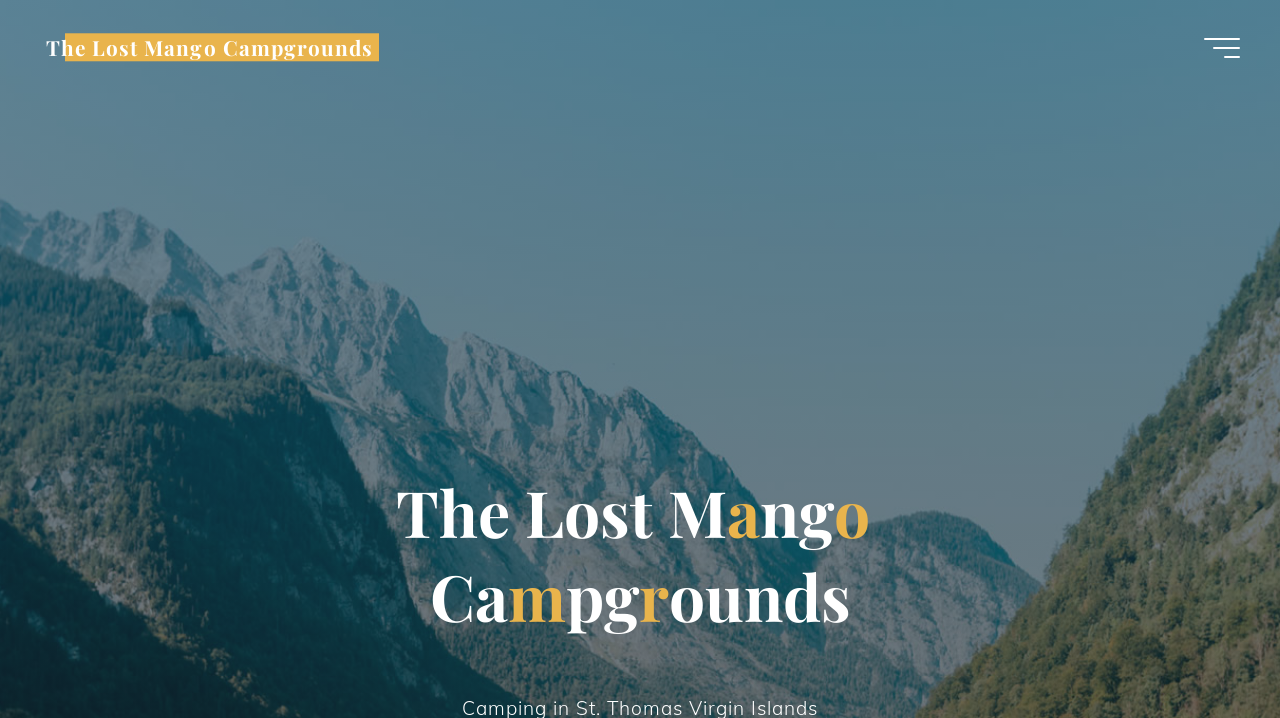What is the location of the campgrounds?
Examine the image and provide an in-depth answer to the question.

The location of the campgrounds can be inferred from the meta description of the webpage, which mentions 'Camping in St. Thomas Virgin Islands'. This suggests that the campgrounds are located in St. Thomas, Virgin Islands.